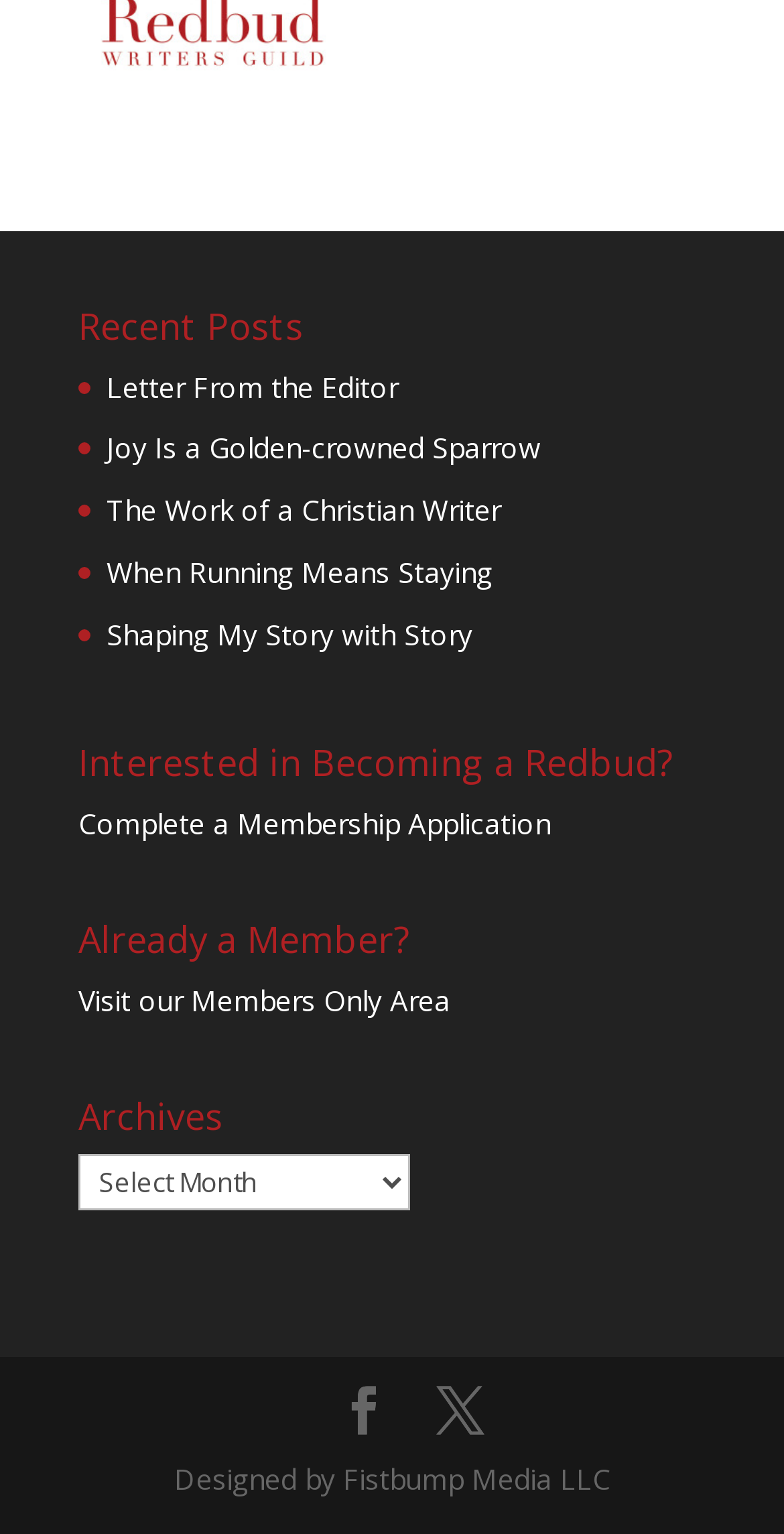Bounding box coordinates are given in the format (top-left x, top-left y, bottom-right x, bottom-right y). All values should be floating point numbers between 0 and 1. Provide the bounding box coordinate for the UI element described as: Shaping My Story with Story

[0.136, 0.401, 0.603, 0.426]